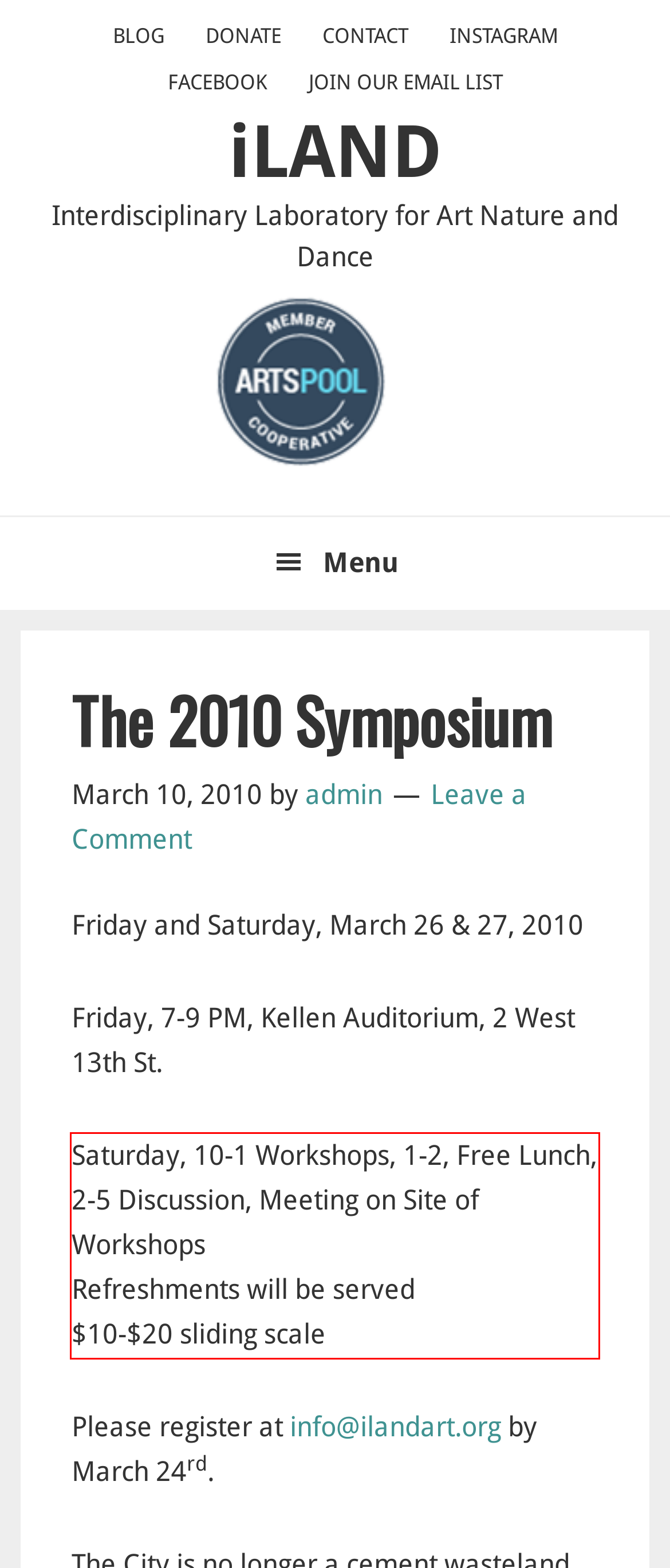Analyze the screenshot of the webpage that features a red bounding box and recognize the text content enclosed within this red bounding box.

Saturday, 10-1 Workshops, 1-2, Free Lunch, 2-5 Discussion, Meeting on Site of Workshops Refreshments will be served $10-$20 sliding scale